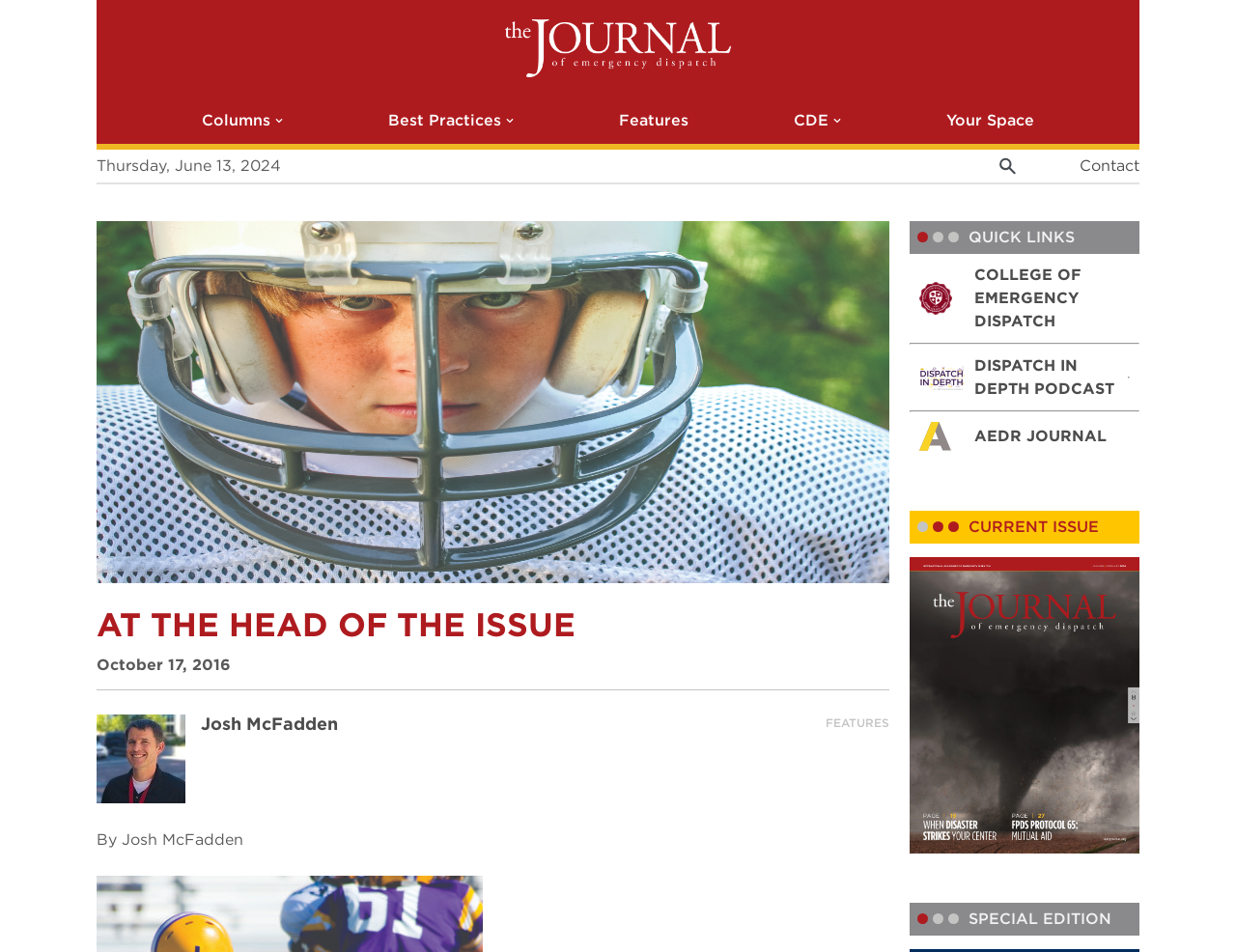Describe in detail what you see on the webpage.

The webpage is the IAED Journal, a publication focused on emergency dispatch. At the top left, there is a logo of The Journal of Emergency Dispatch, accompanied by a navigation menu with links to "Columns", "Best Practices", "Features", "CDE", and "Your Space". Below the navigation menu, there is a date display showing "Thursday, June 13, 2024". A search bar is located to the right of the date display, with a "Search" button next to it.

On the top right, there is a "Contact" link. Below the contact link, there is a large header image spanning across the page, with a heading "AT THE HEAD OF THE ISSUE" in the center. Below the header image, there is an article section with a heading "Josh McFadden" and an image of the author. The article section takes up about half of the page width.

To the right of the article section, there is a "FEATURES" heading, followed by a section with links to "College Seal", "COLLEGE OF EMERGENCY DISPATCH", "Dispatch In Depth Logo", and "AEDR Logo", each accompanied by an image. Below these links, there are horizontal separator lines dividing the sections.

At the bottom of the page, there are headings for "QUICK LINKS", "CURRENT ISSUE", and "SPECIAL EDITION", with links and images related to each section.